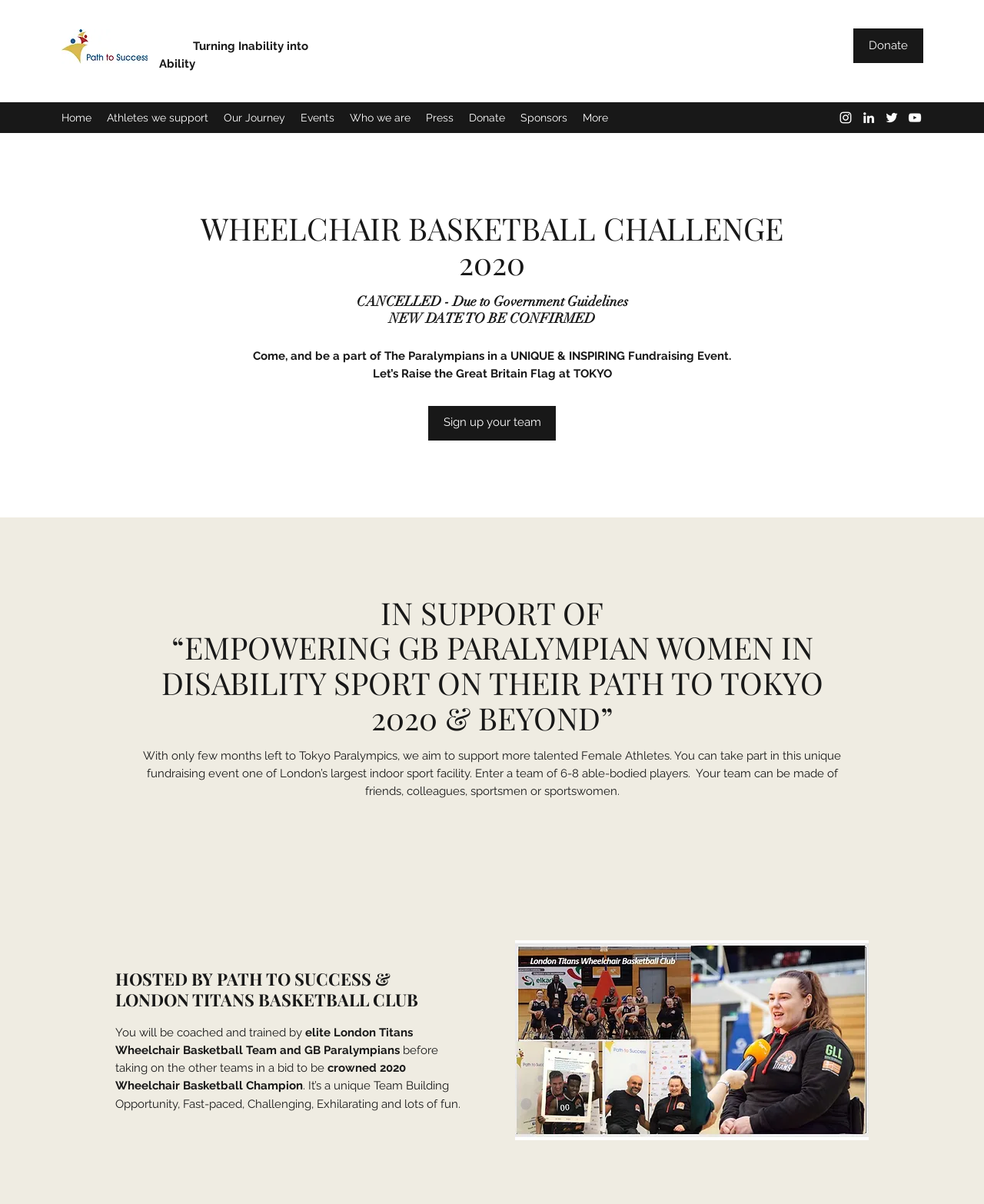Your task is to extract the text of the main heading from the webpage.

WHEELCHAIR BASKETBALL CHALLENGE 2020